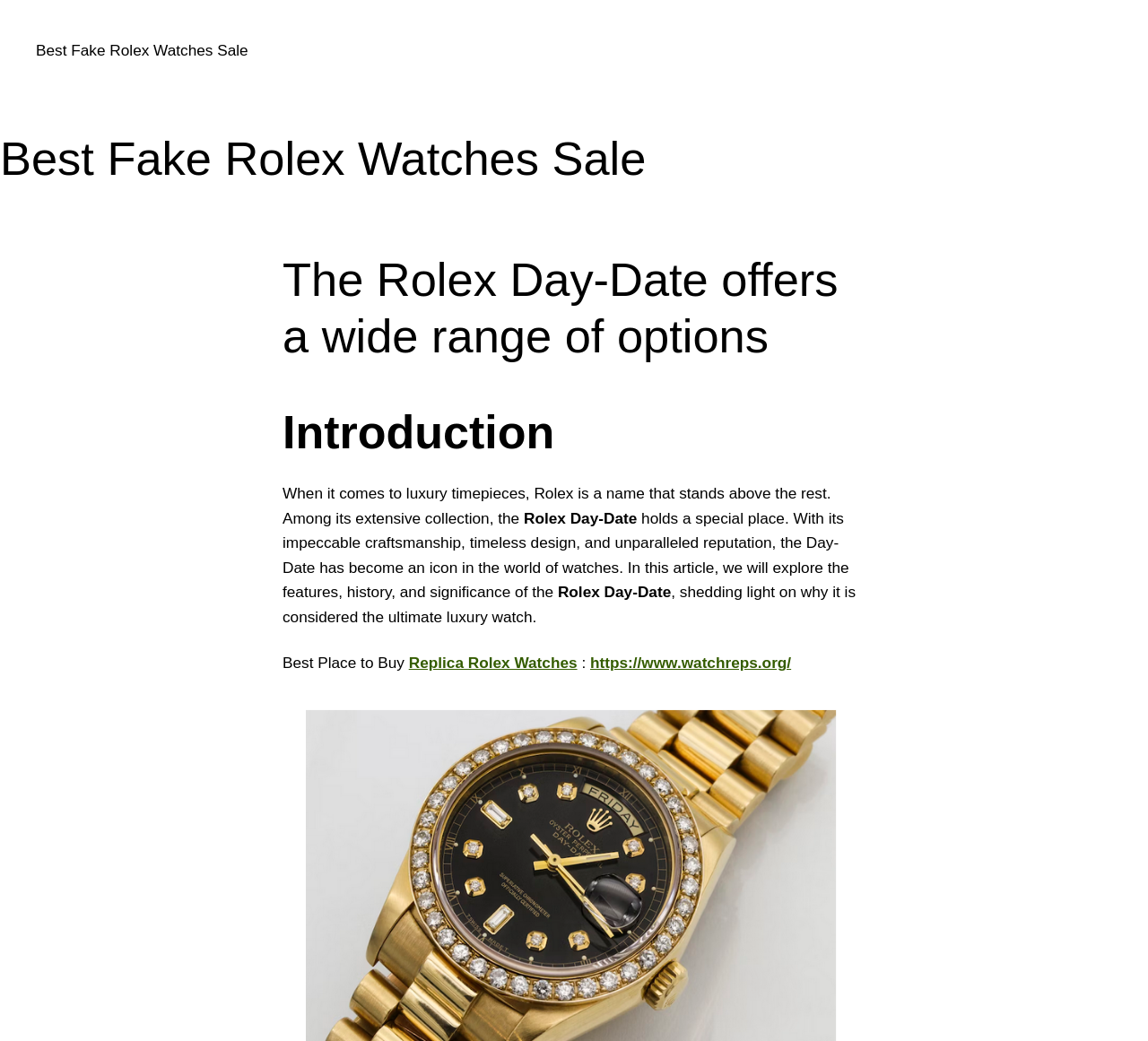Determine and generate the text content of the webpage's headline.

Best Fake Rolex Watches Sale